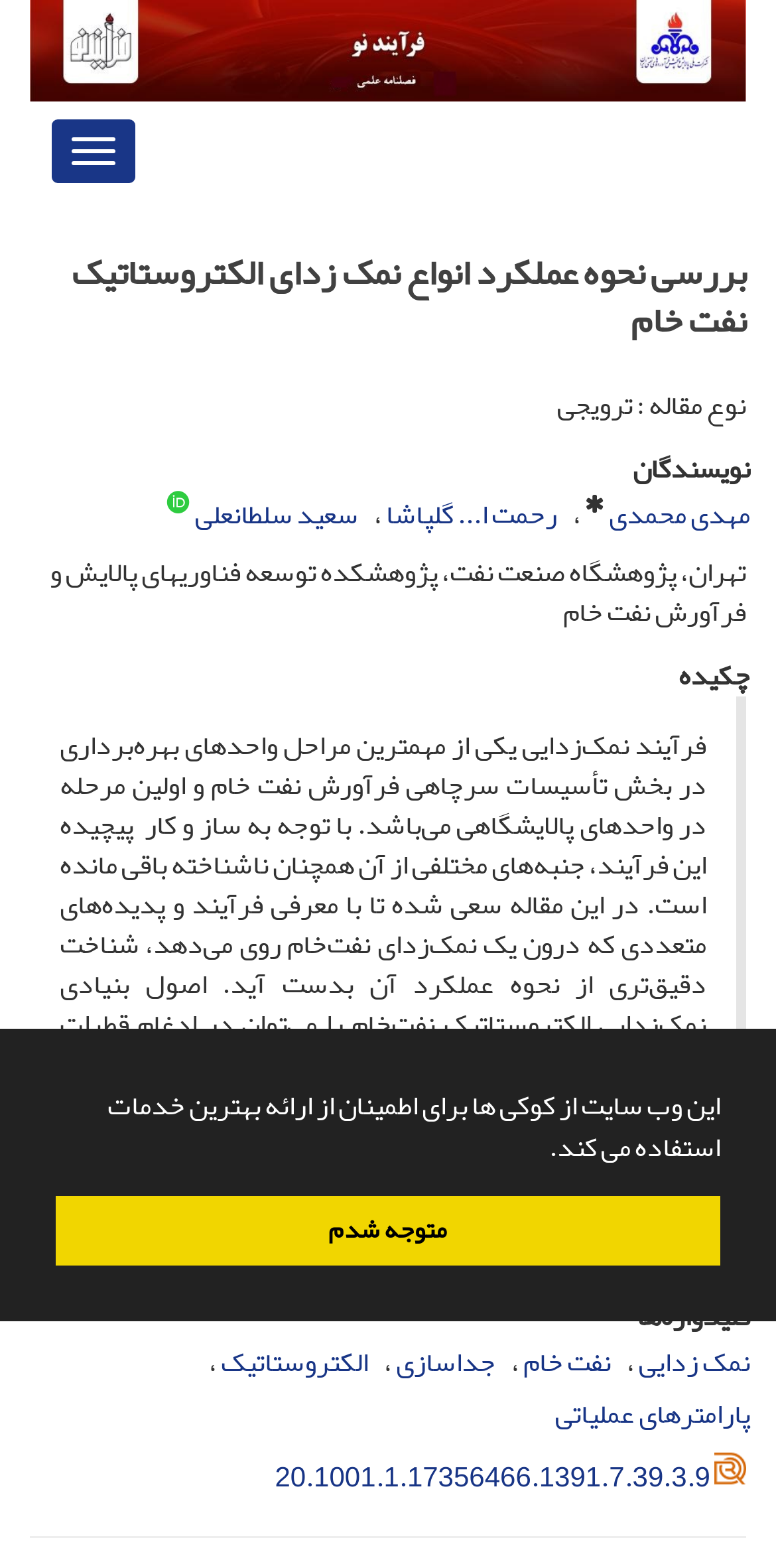What is the main topic of this article?
Identify the answer in the screenshot and reply with a single word or phrase.

Desalination of crude oil